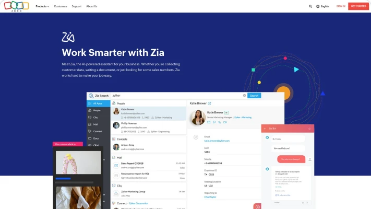Elaborate on the contents of the image in a comprehensive manner.

The image showcases "Zia by Zoho," a smart assistant designed to enhance productivity and streamline tasks for users. It features a modern user interface that highlights various tools and features aimed at helping individuals and teams work more efficiently. The background is a vibrant blue, emphasizing a contemporary and tech-savvy aesthetic. On the screen, users can see an organized layout with sections for messages, tasks, and interactive elements, all suggesting a seamless experience in managing work-related activities. The caption hints at the advanced technology behind Zia, showcasing its role in transforming traditional workflows into more effective processes.